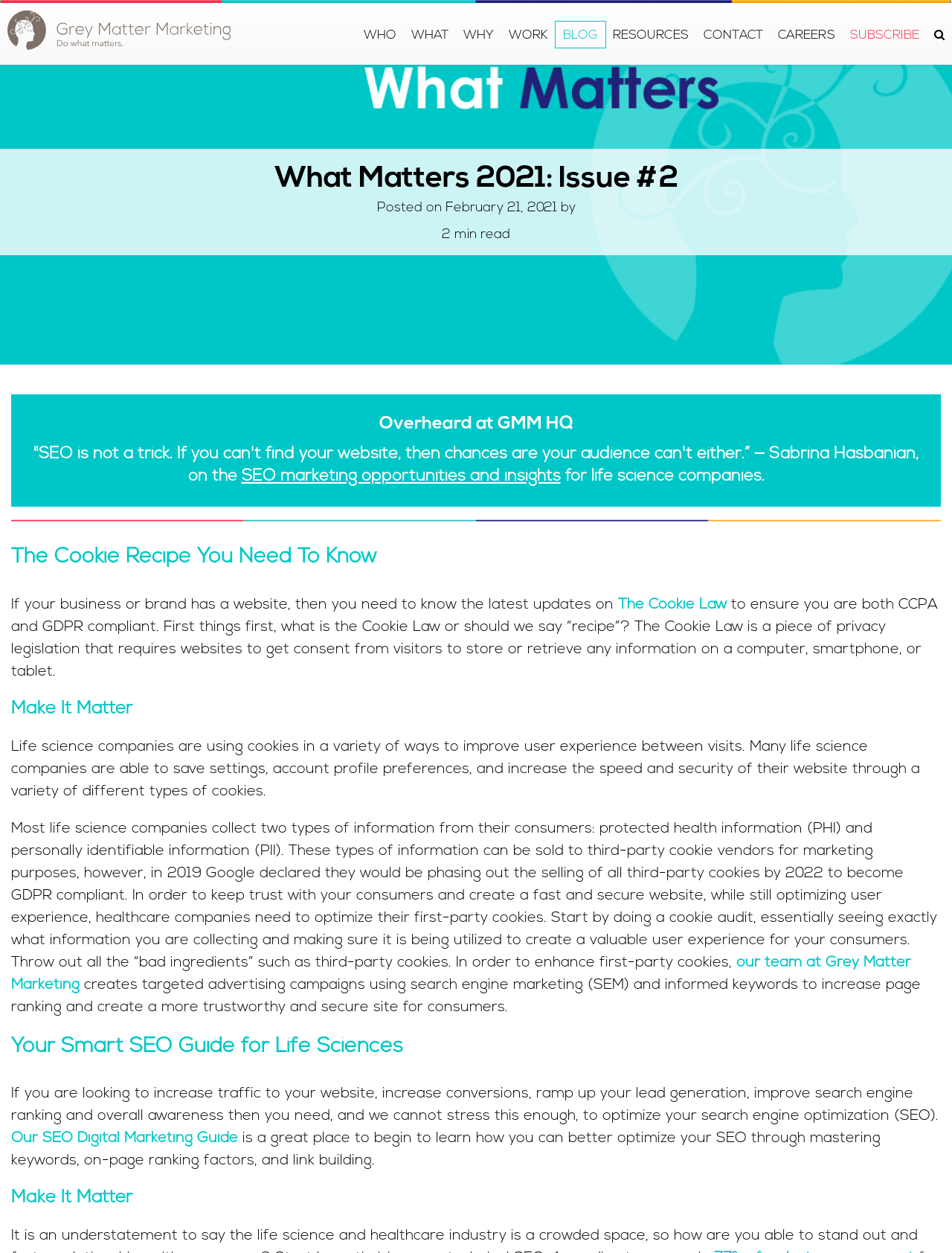Could you find the bounding box coordinates of the clickable area to complete this instruction: "Learn more about The Cookie Law"?

[0.649, 0.477, 0.763, 0.488]